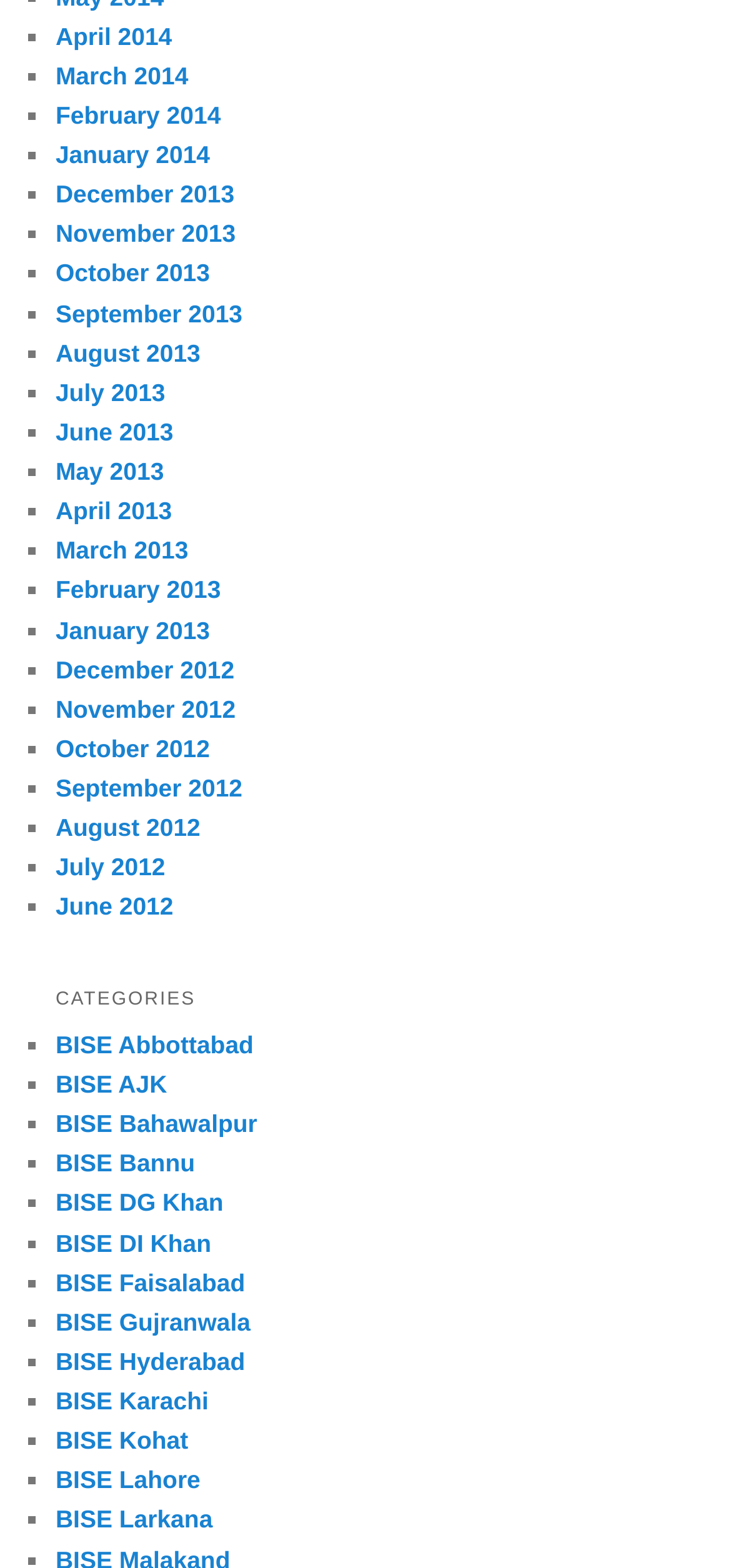Based on the element description name="s" placeholder="Search products, references...", identify the bounding box of the UI element in the given webpage screenshot. The coordinates should be in the format (top-left x, top-left y, bottom-right x, bottom-right y) and must be between 0 and 1.

None